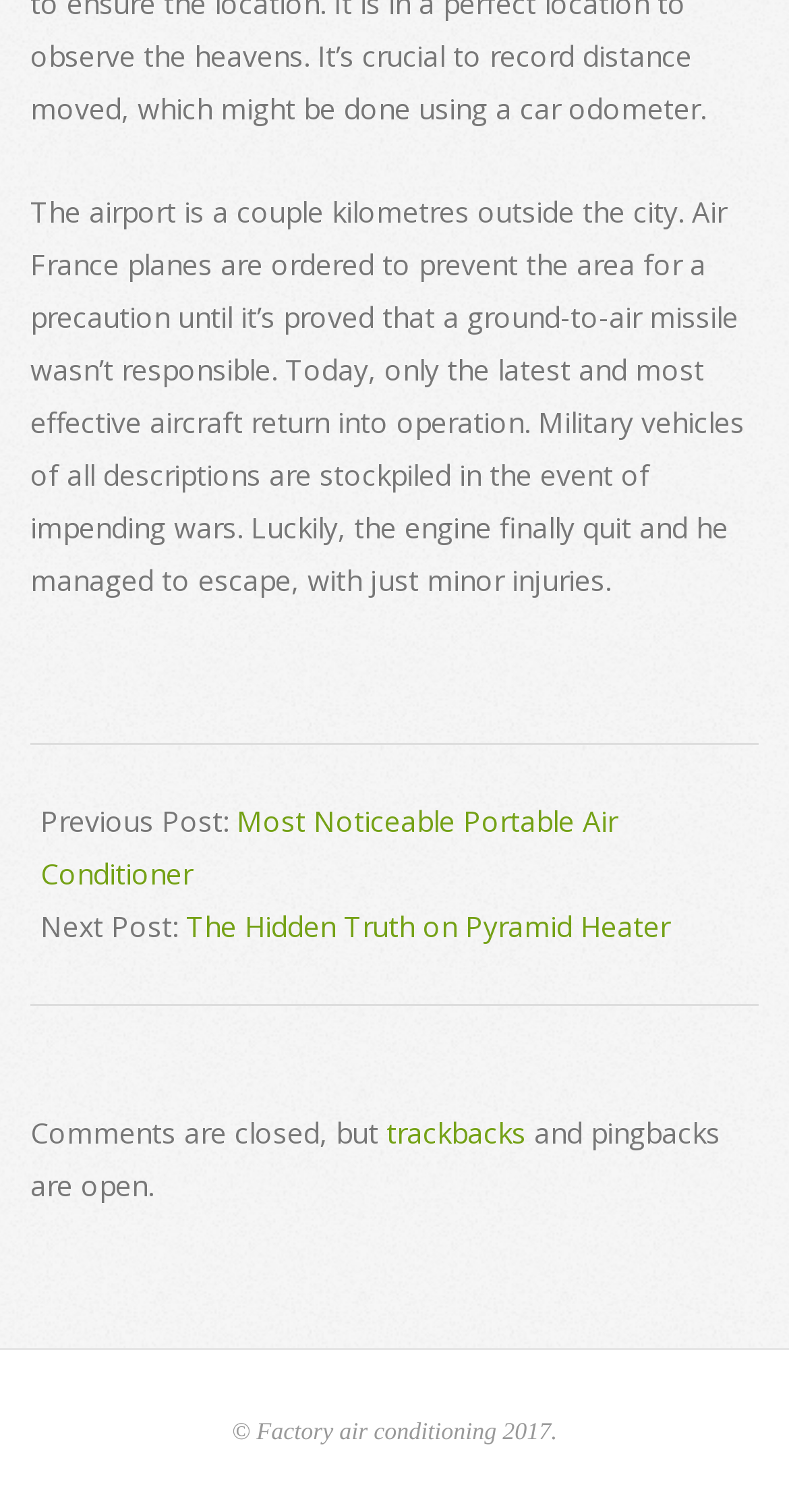What is the status of comments on the current post?
Carefully analyze the image and provide a thorough answer to the question.

I found the status of comments on the current post by looking at the StaticText element with the content 'Comments are closed, but...' which is located at the bottom of the webpage, indicating that comments are closed on the current post.